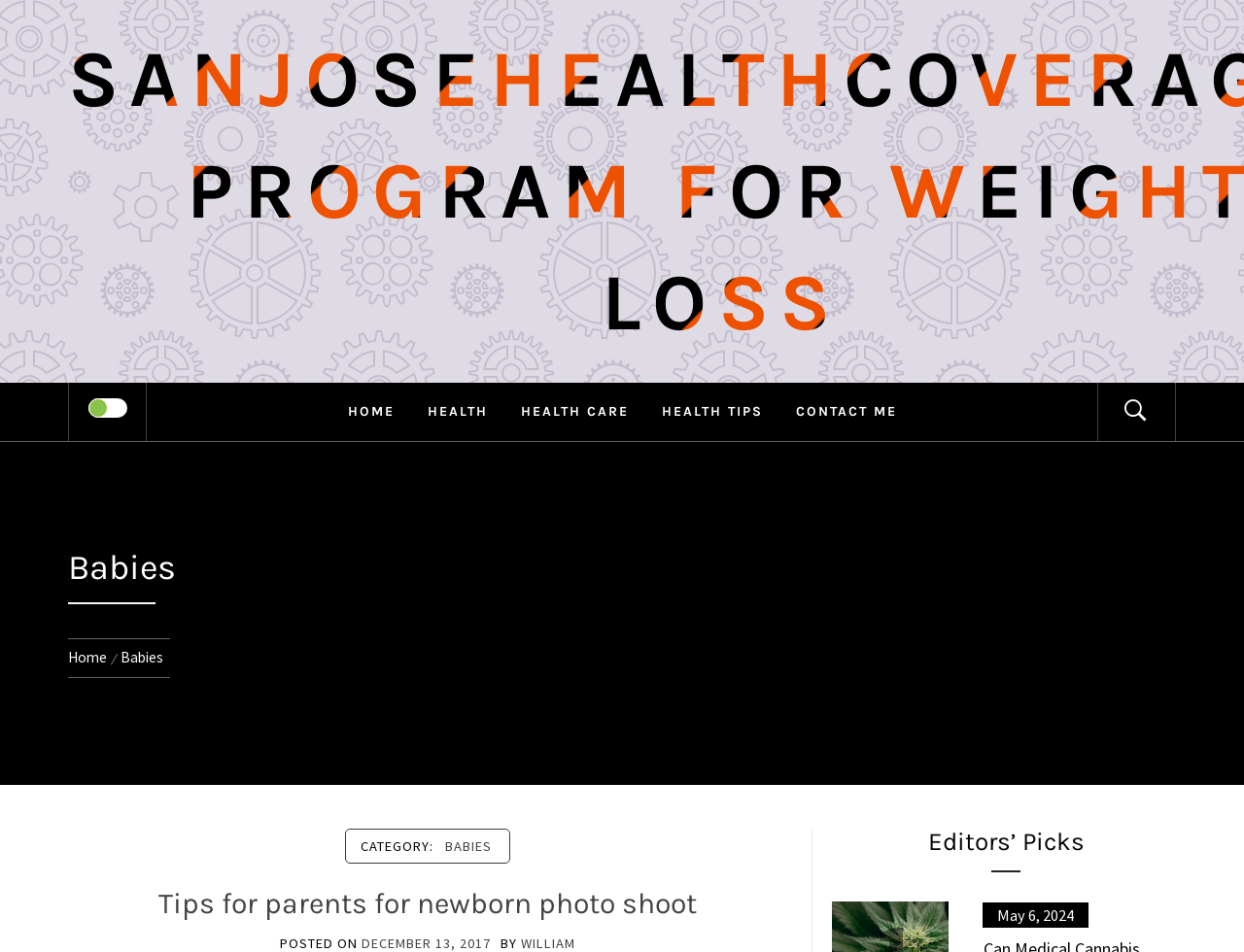Find the bounding box coordinates of the element's region that should be clicked in order to follow the given instruction: "Read the article 'Tips for parents for newborn photo shoot'". The coordinates should consist of four float numbers between 0 and 1, i.e., [left, top, right, bottom].

[0.127, 0.931, 0.56, 0.968]